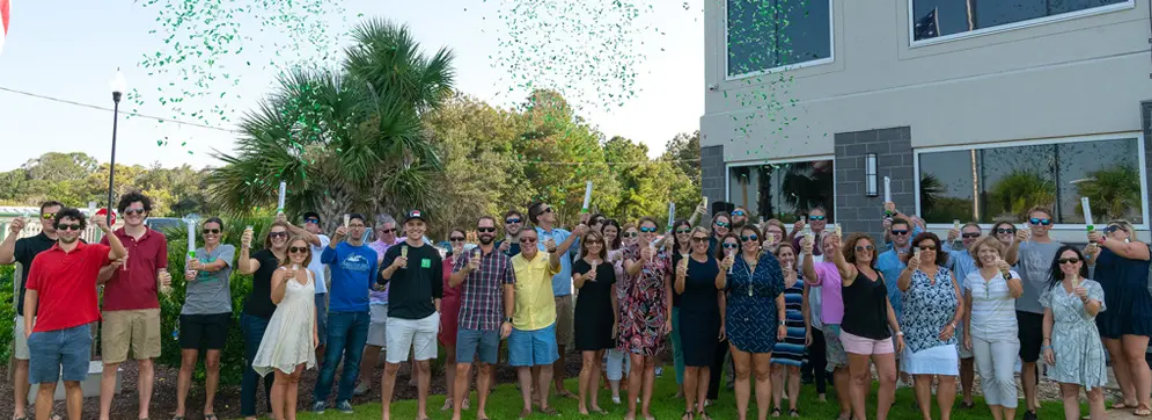What is the atmosphere of the event? Refer to the image and provide a one-word or short phrase answer.

Festive